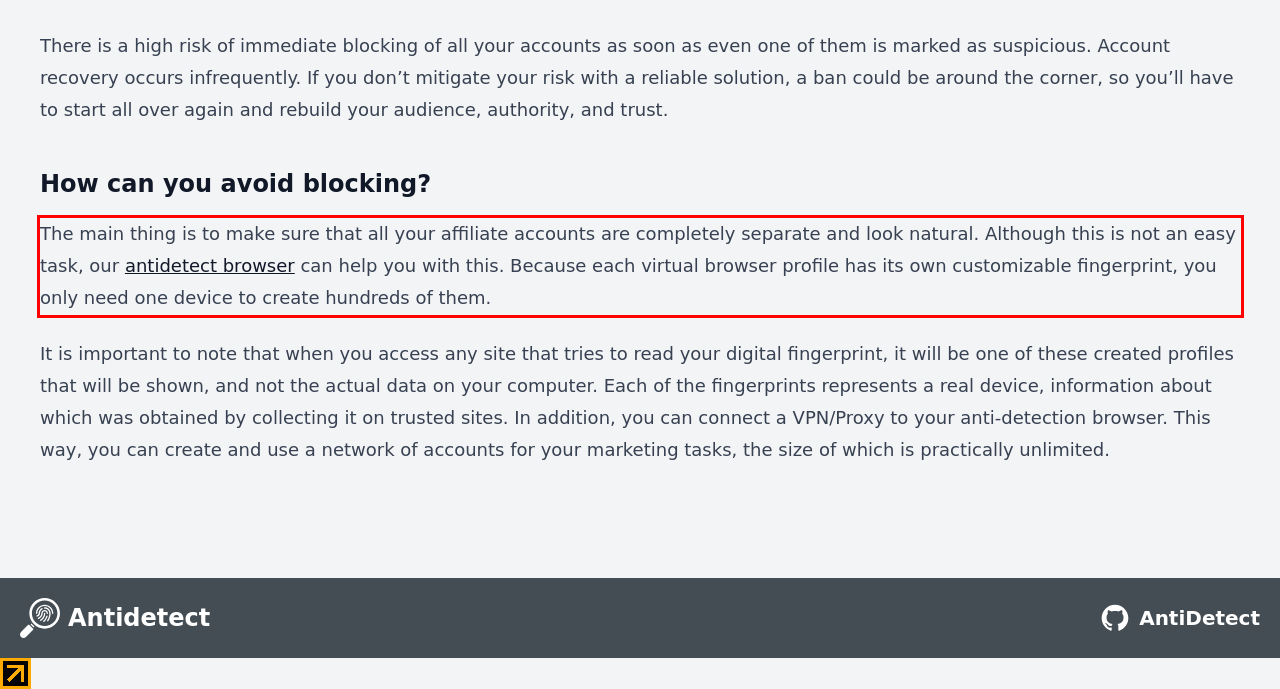Identify the text inside the red bounding box in the provided webpage screenshot and transcribe it.

The main thing is to make sure that all your affiliate accounts are completely separate and look natural. Although this is not an easy task, our antidetect browser can help you with this. Because each virtual browser profile has its own customizable fingerprint, you only need one device to create hundreds of them.